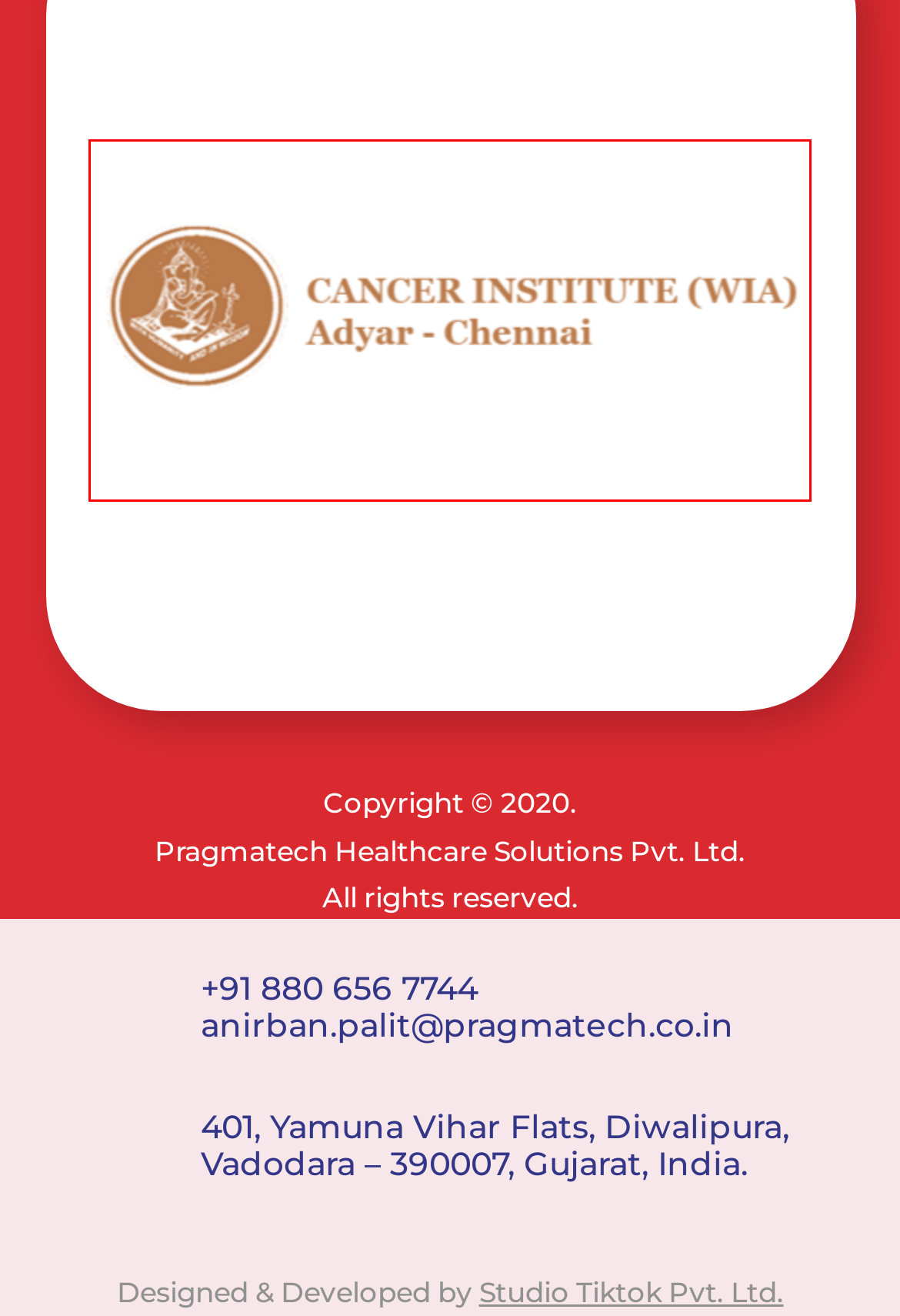You are provided with a screenshot of a webpage containing a red bounding box. Please extract the text enclosed by this red bounding box.

Pragmatech has an MoU with Dr. R. Vijayalaxmi, Professor and Head, at Cancer Institute, WIA at Adyar, Chennai for development and validation of the CERVICHECK™ Screening solution. Adyar Cancer Institute, is a globally renowned non-profit cancer treatment and research center based in Chennai, Tamil Nadu.